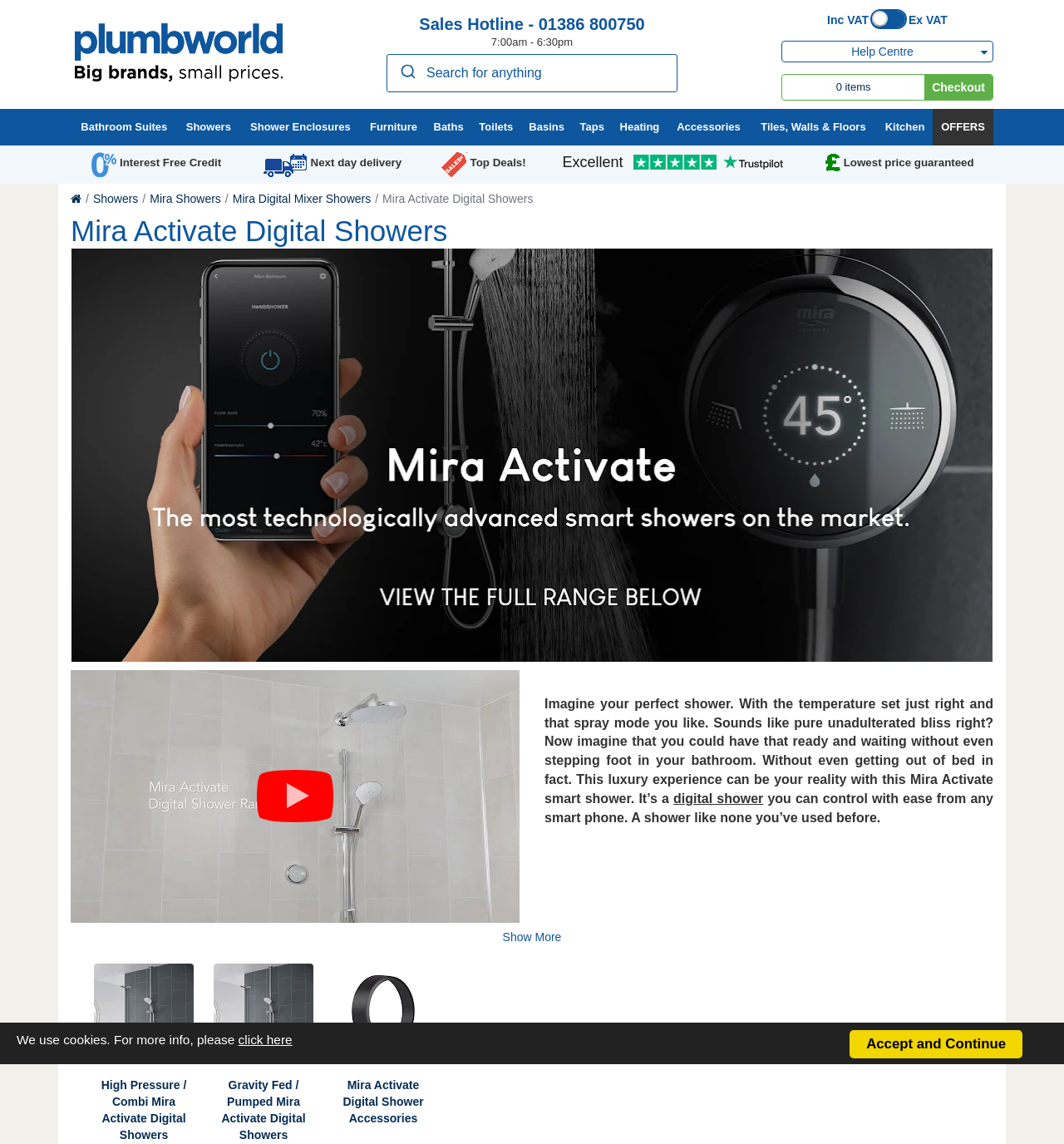Locate the bounding box coordinates of the element you need to click to accomplish the task described by this instruction: "View High Pressure / Combi Mira Activate Digital Showers".

[0.088, 0.842, 0.182, 0.929]